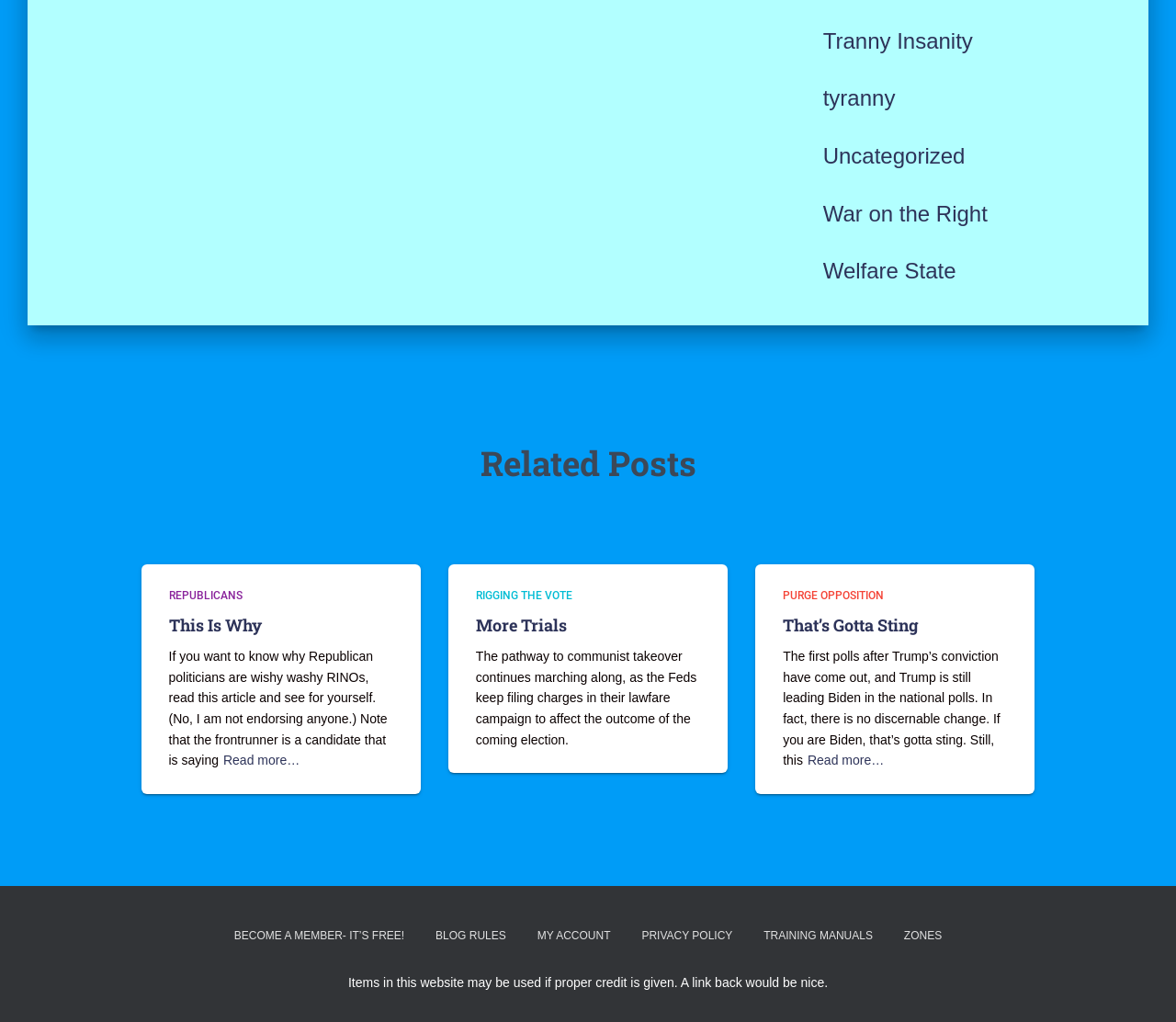Identify the bounding box for the UI element that is described as follows: "War on the Right".

[0.7, 0.197, 0.84, 0.221]